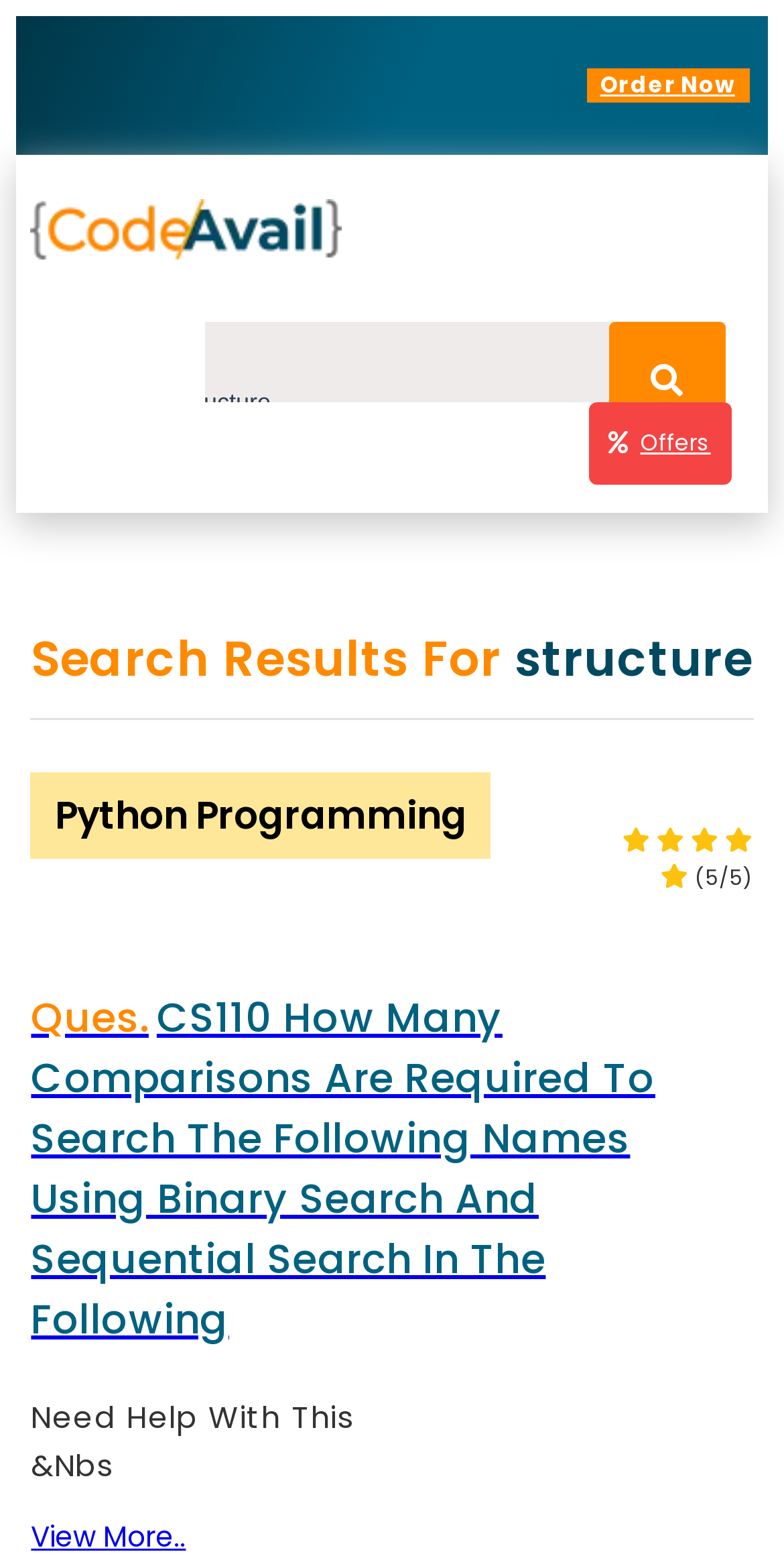Respond with a single word or phrase to the following question: What is the purpose of the 'Drop Files Here Or Click to Upload' section?

Upload files